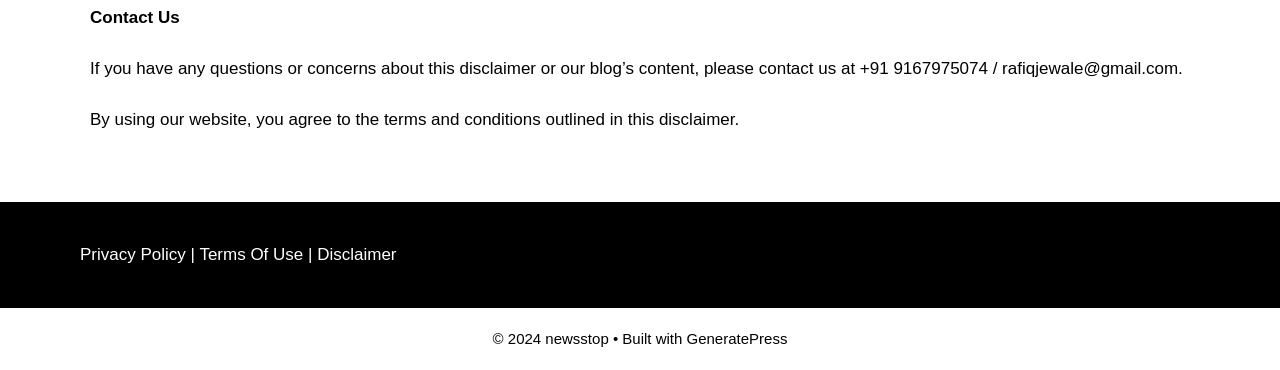What are the three links available in the complementary section?
Can you provide an in-depth and detailed response to the question?

The complementary section is located at the bottom of the webpage. It contains three links: 'Privacy Policy', 'Terms Of Use', and 'Disclaimer'. These links are separated by '|' characters.